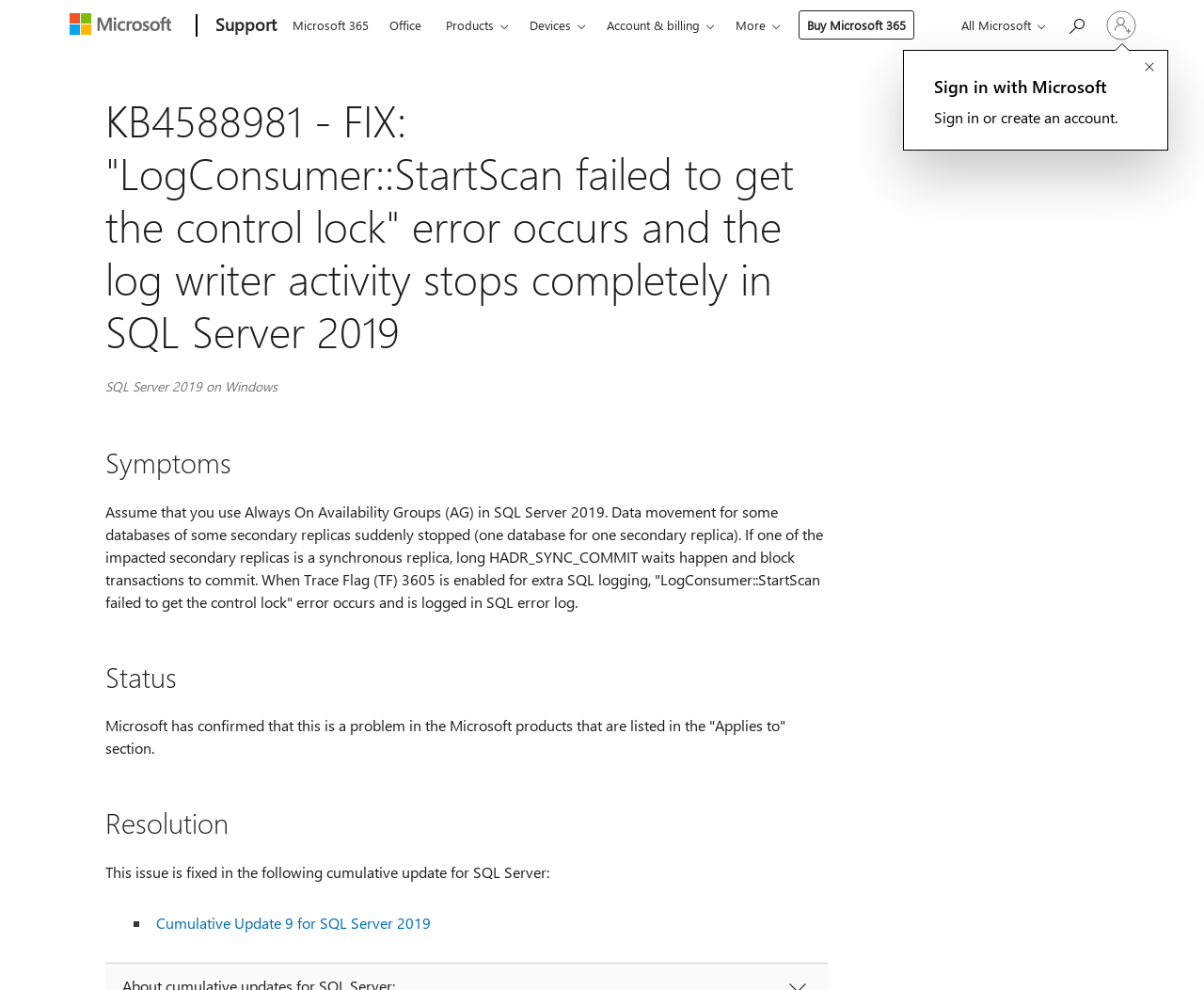Based on the element description, predict the bounding box coordinates (top-left x, top-left y, bottom-right x, bottom-right y) for the UI element in the screenshot: Account & billing

[0.494, 0.001, 0.605, 0.049]